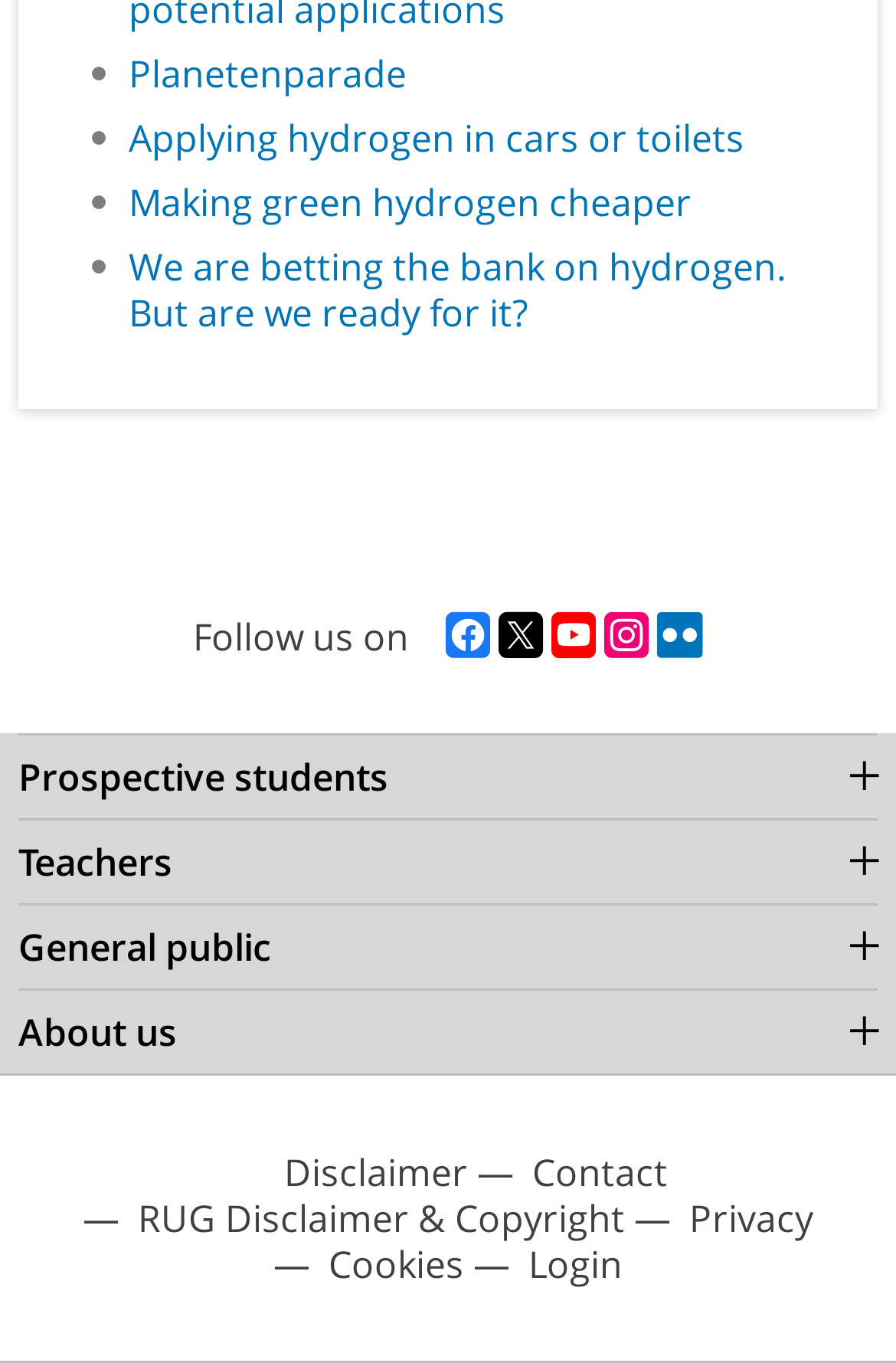Identify the bounding box coordinates of the clickable region to carry out the given instruction: "Visit the disclaimer page".

[0.317, 0.844, 0.522, 0.878]